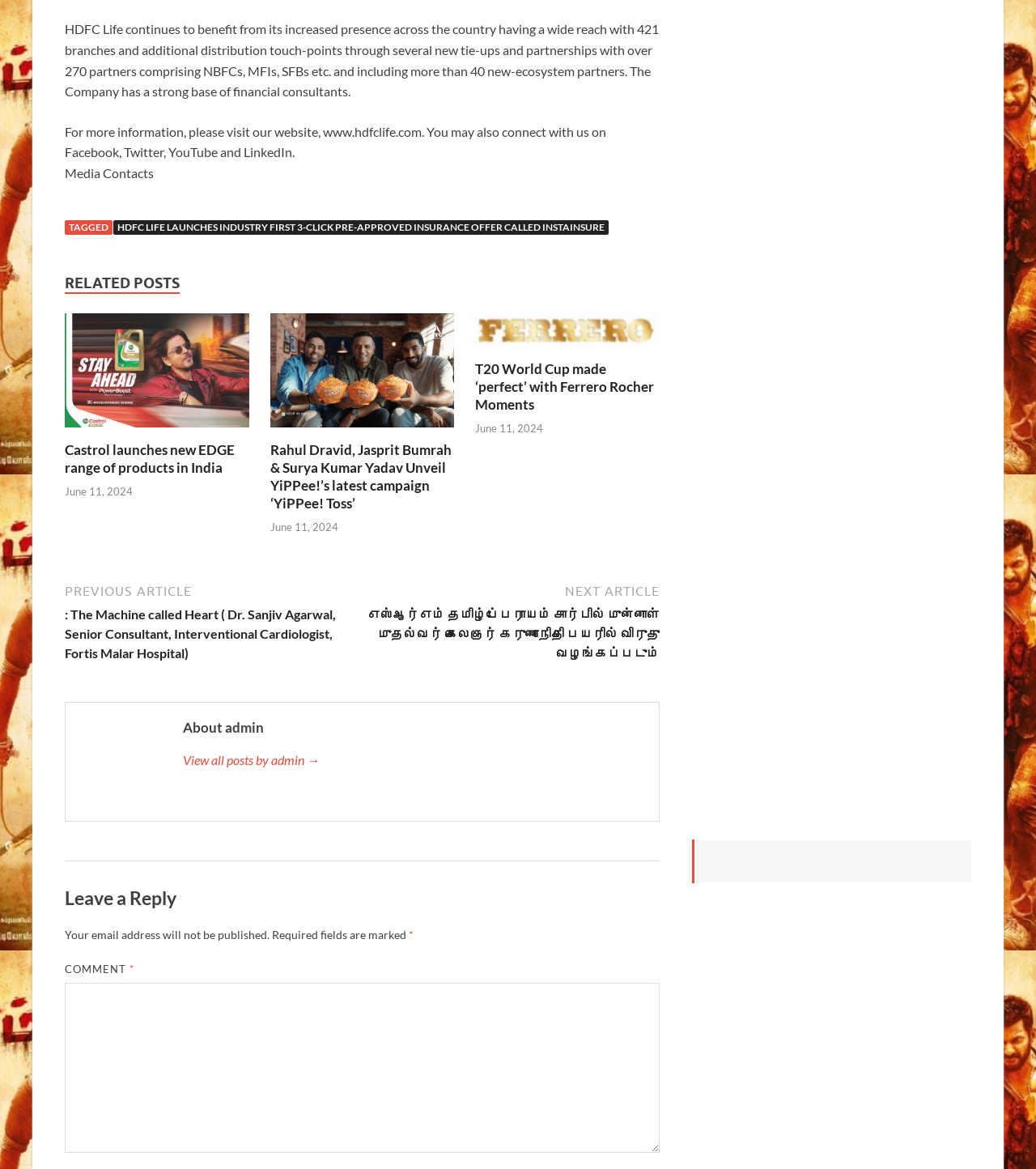What type of content is presented in the webpage?
Please answer the question with as much detail as possible using the screenshot.

The webpage presents a collection of news articles, each with a heading, text, and a timestamp, indicating that the webpage is a news or blog website.